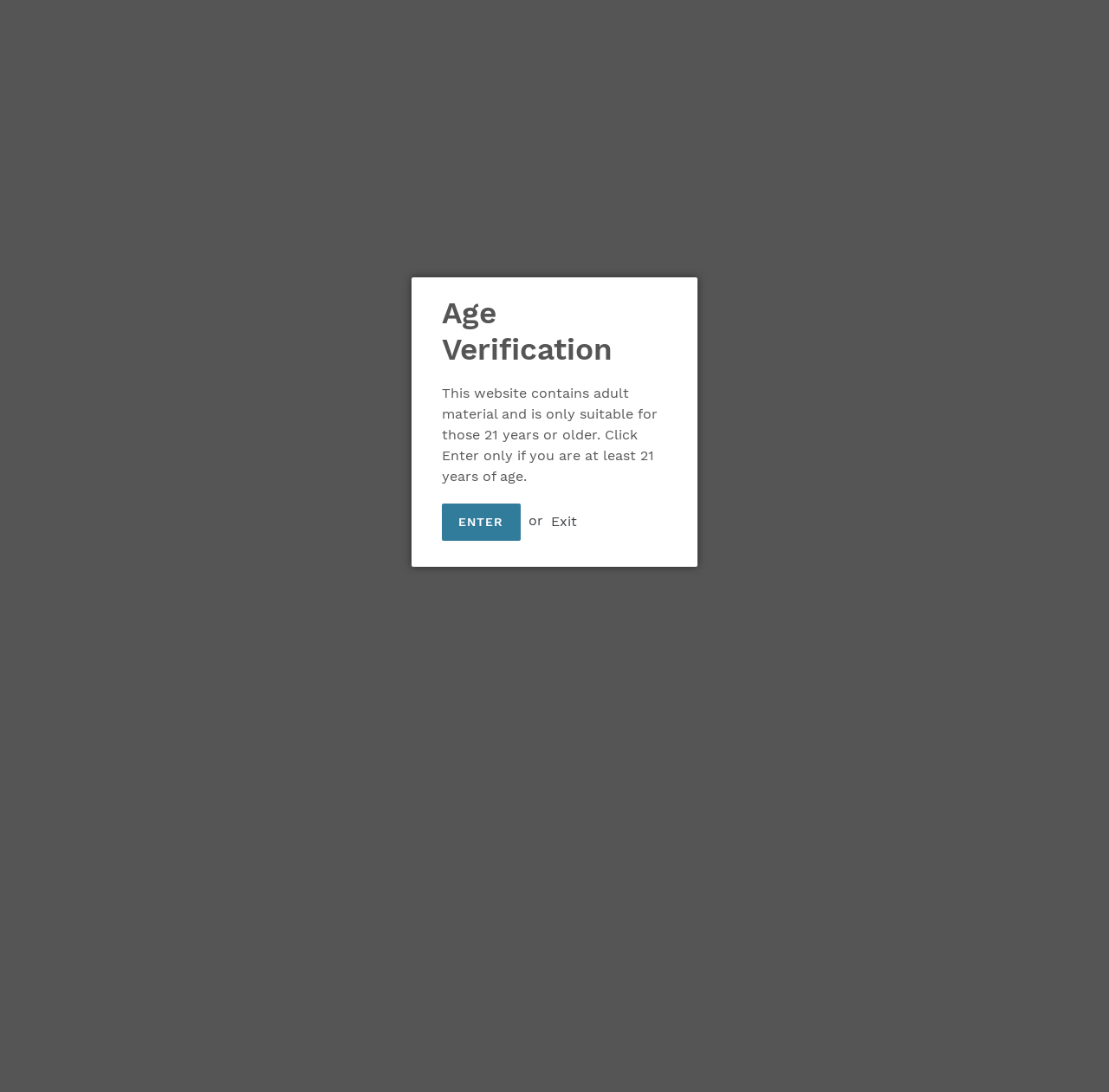Please give a one-word or short phrase response to the following question: 
How many navigation buttons are in the top menu?

5